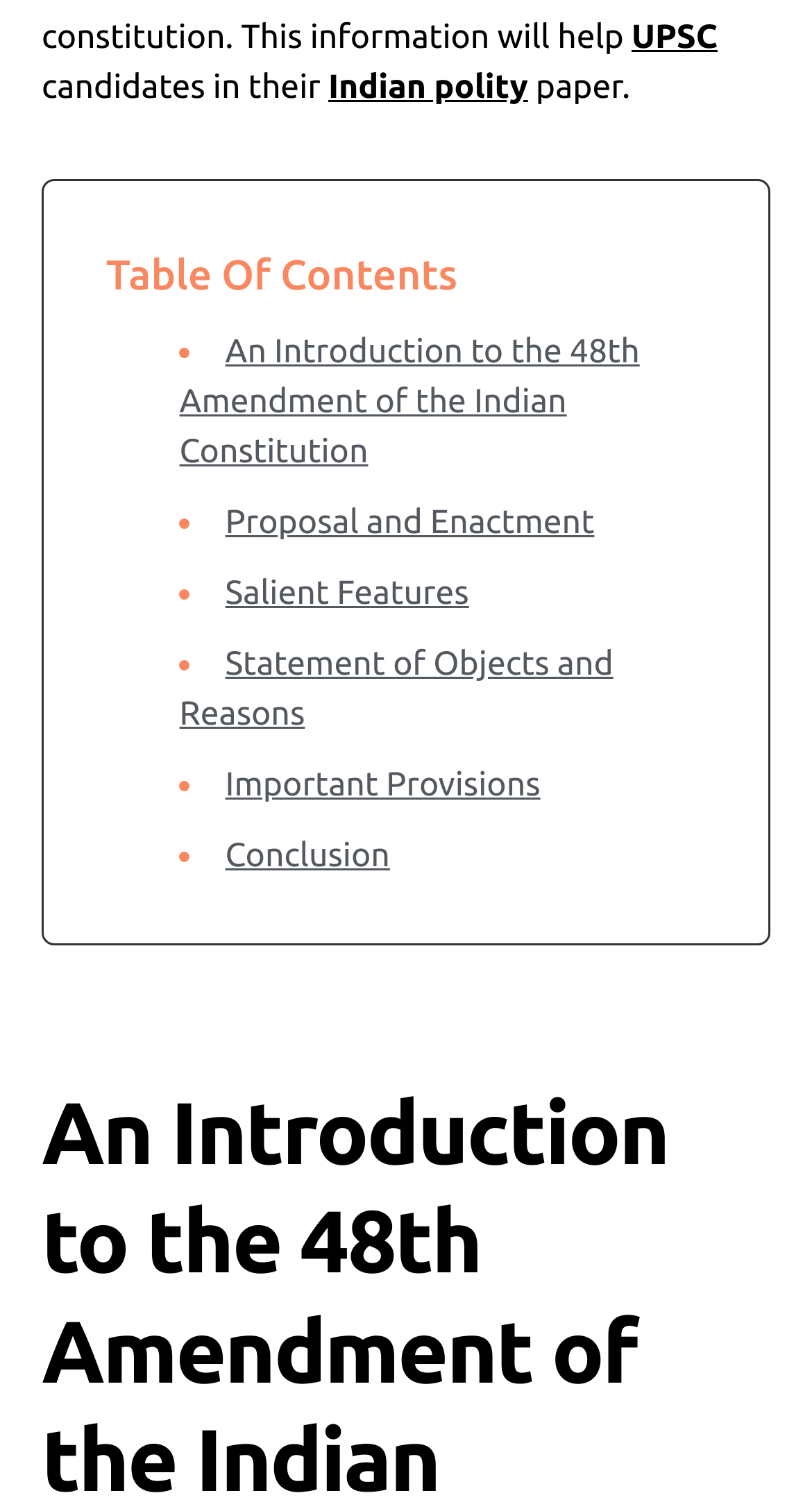Determine the bounding box coordinates for the element that should be clicked to follow this instruction: "click on UPSC link". The coordinates should be given as four float numbers between 0 and 1, in the format [left, top, right, bottom].

[0.778, 0.012, 0.884, 0.037]